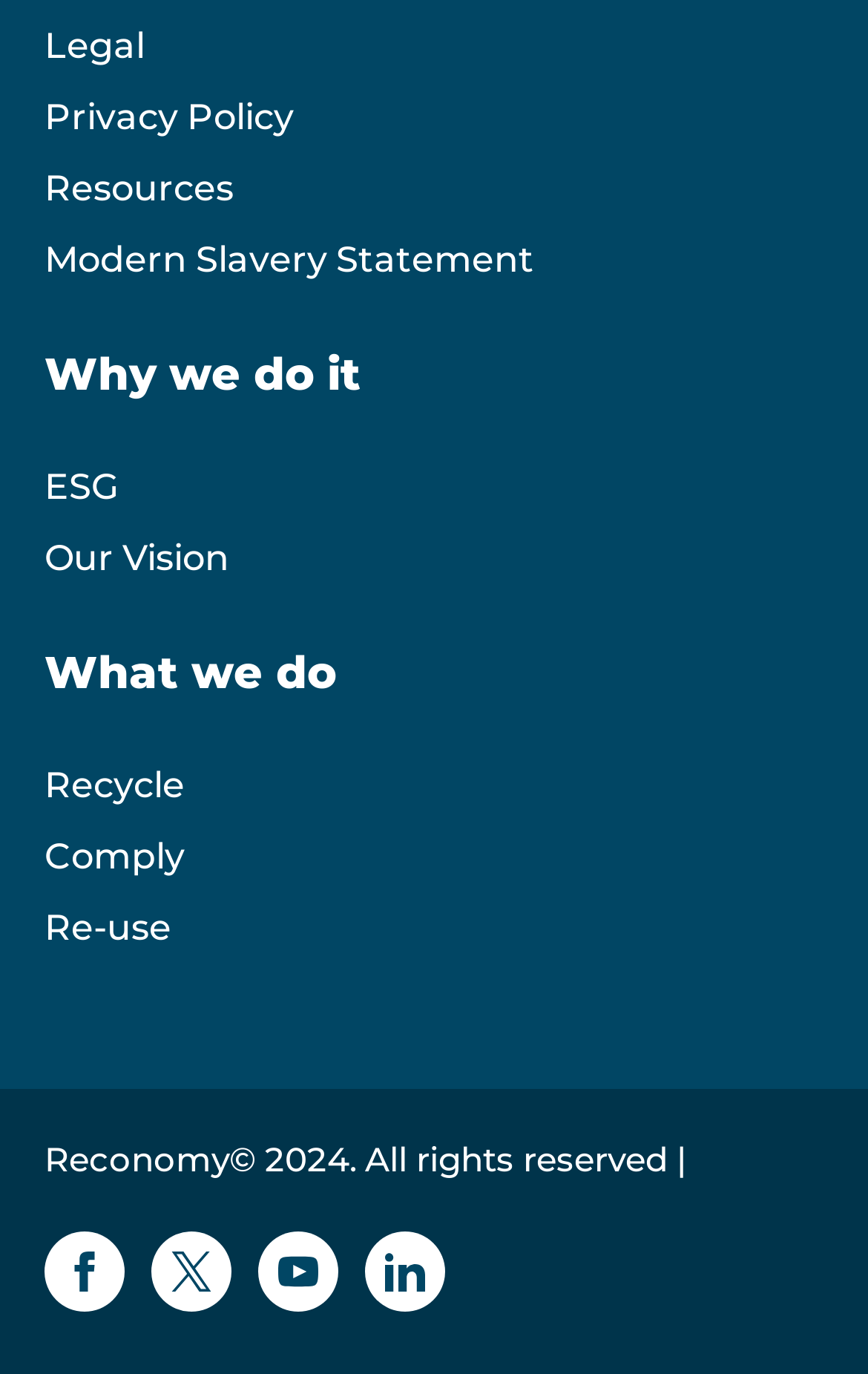Find the bounding box coordinates of the element to click in order to complete this instruction: "Visit the Facebook page". The bounding box coordinates must be four float numbers between 0 and 1, denoted as [left, top, right, bottom].

[0.051, 0.896, 0.144, 0.955]